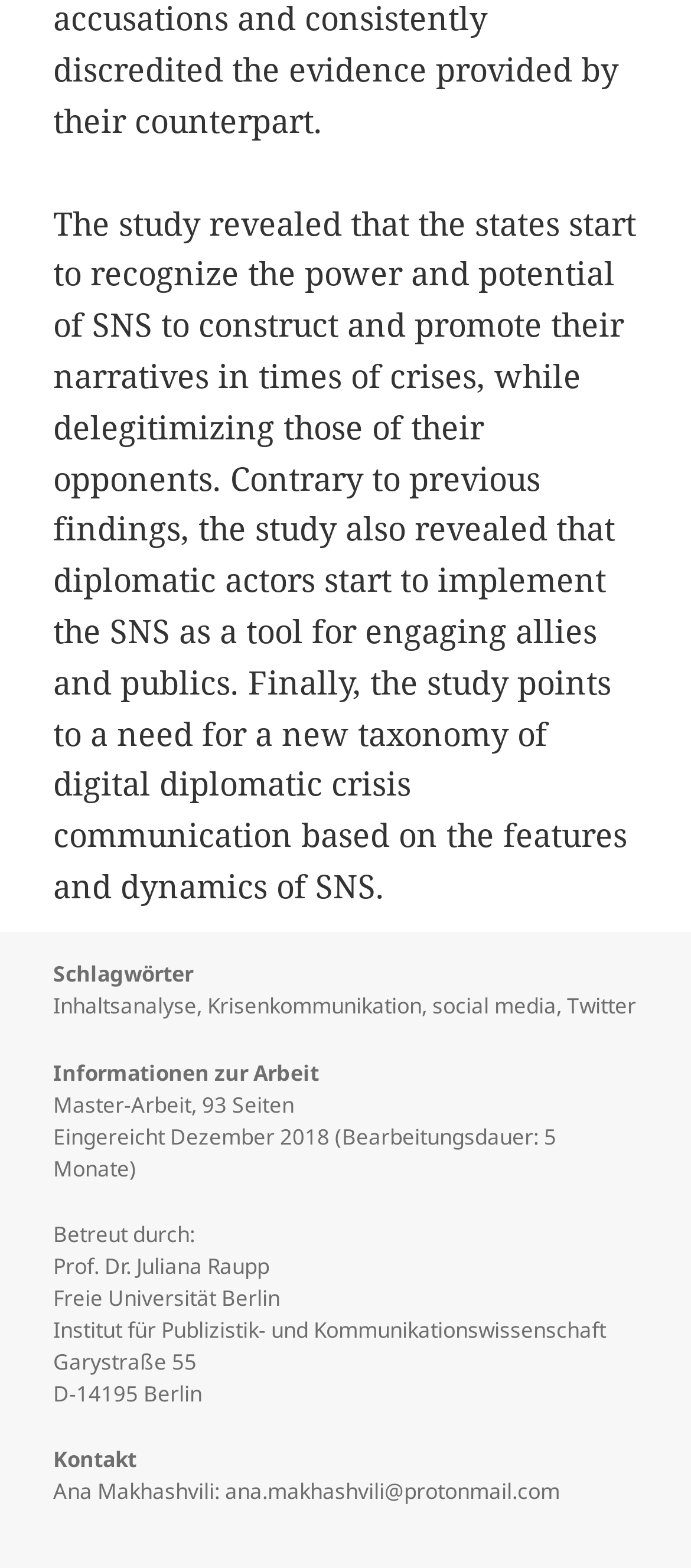Who is the supervisor of the Master's thesis?
Analyze the image and provide a thorough answer to the question.

The supervisor's name is mentioned in the 'Informationen zur Arbeit' section, which provides details about the Master's thesis, including the supervisor's name, Prof. Dr. Juliana Raupp.